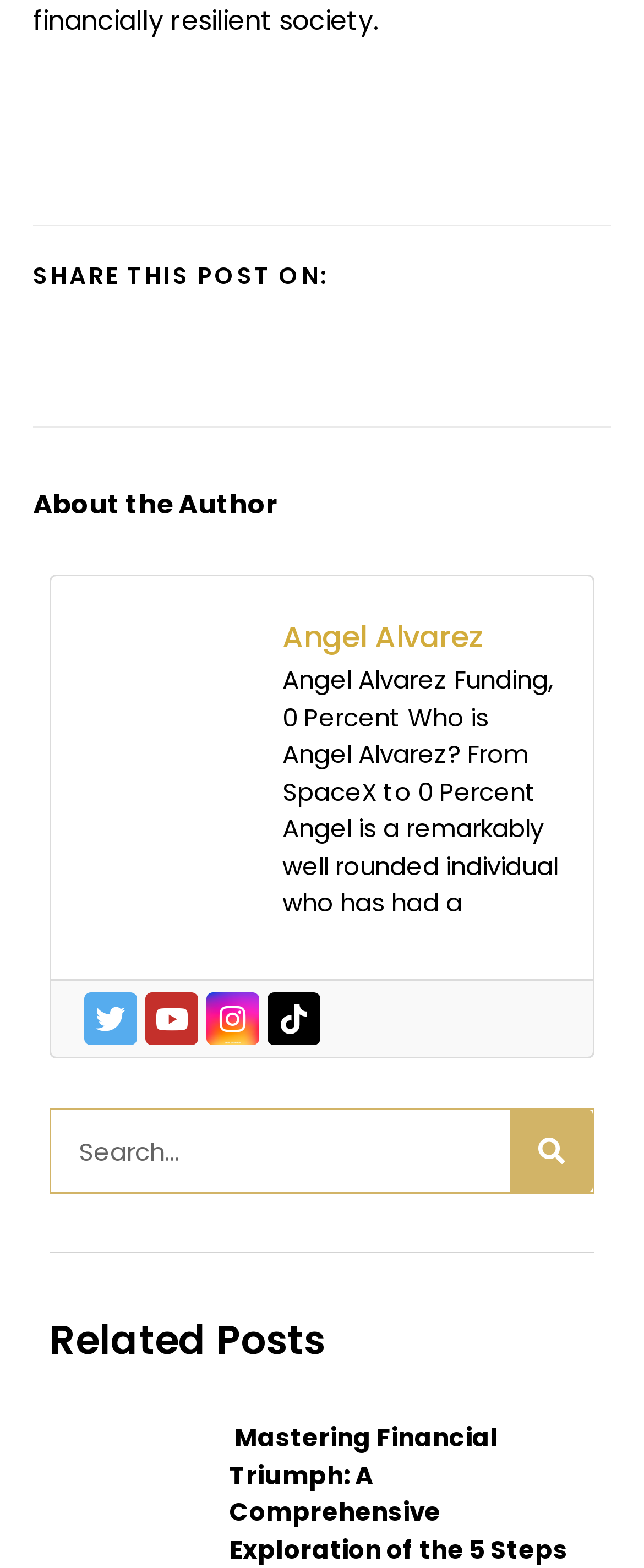How many social media links are below the author's description?
Answer the question based on the image using a single word or a brief phrase.

4